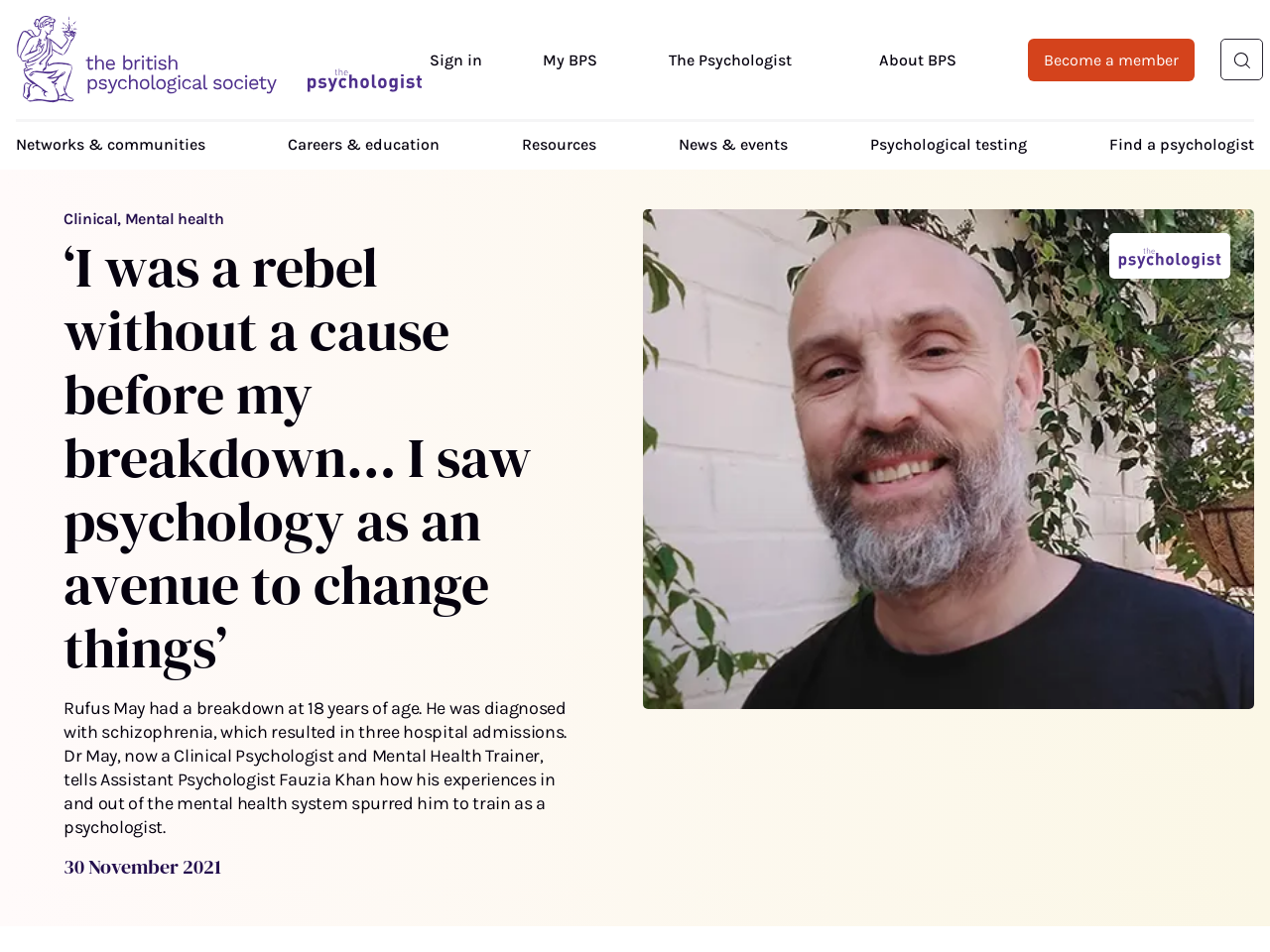Highlight the bounding box of the UI element that corresponds to this description: "About the Psychological Testing Centre".

[0.601, 0.152, 0.851, 0.206]